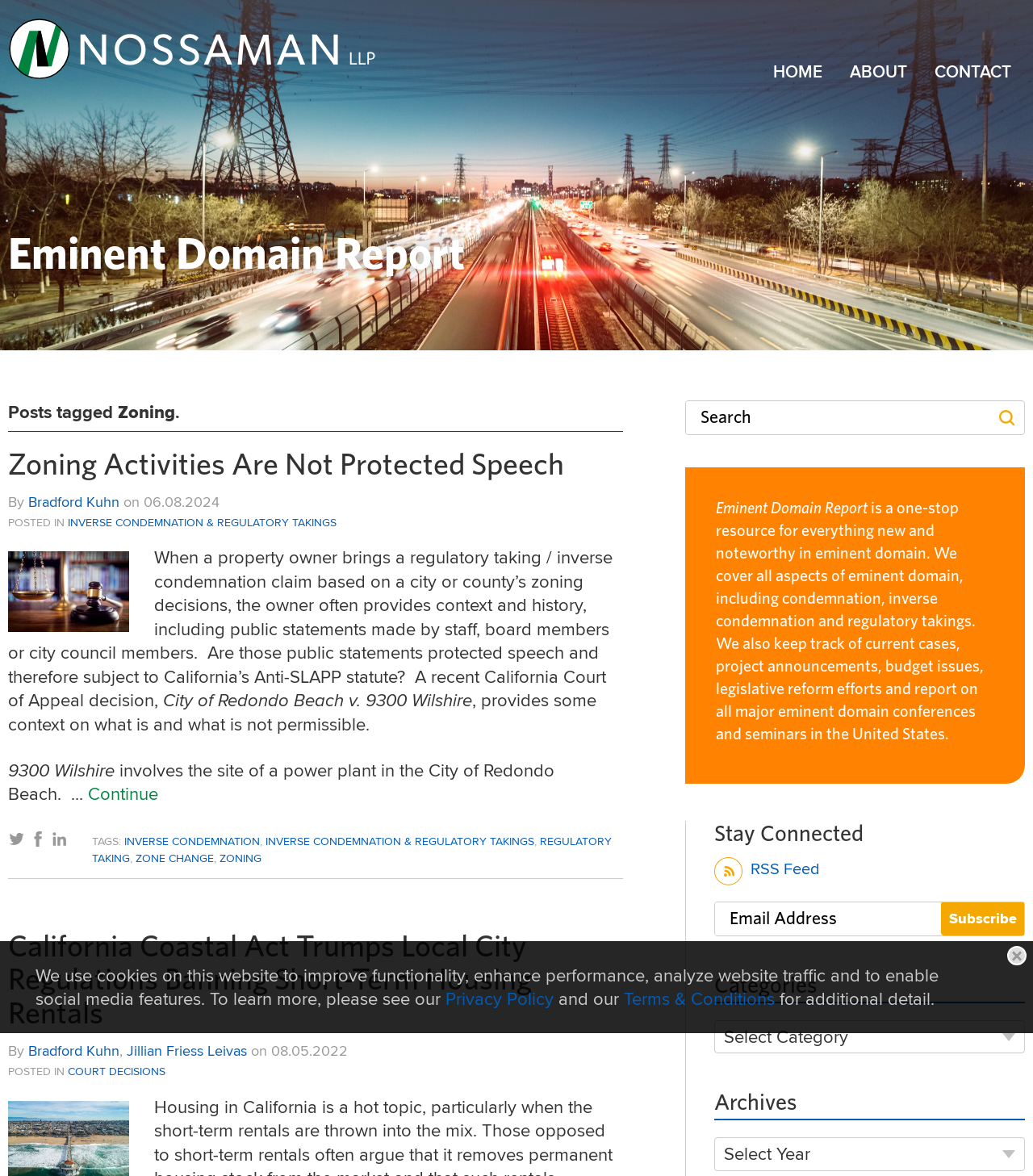Show the bounding box coordinates for the HTML element as described: "Inverse Condemnation & Regulatory Takings".

[0.066, 0.437, 0.326, 0.451]